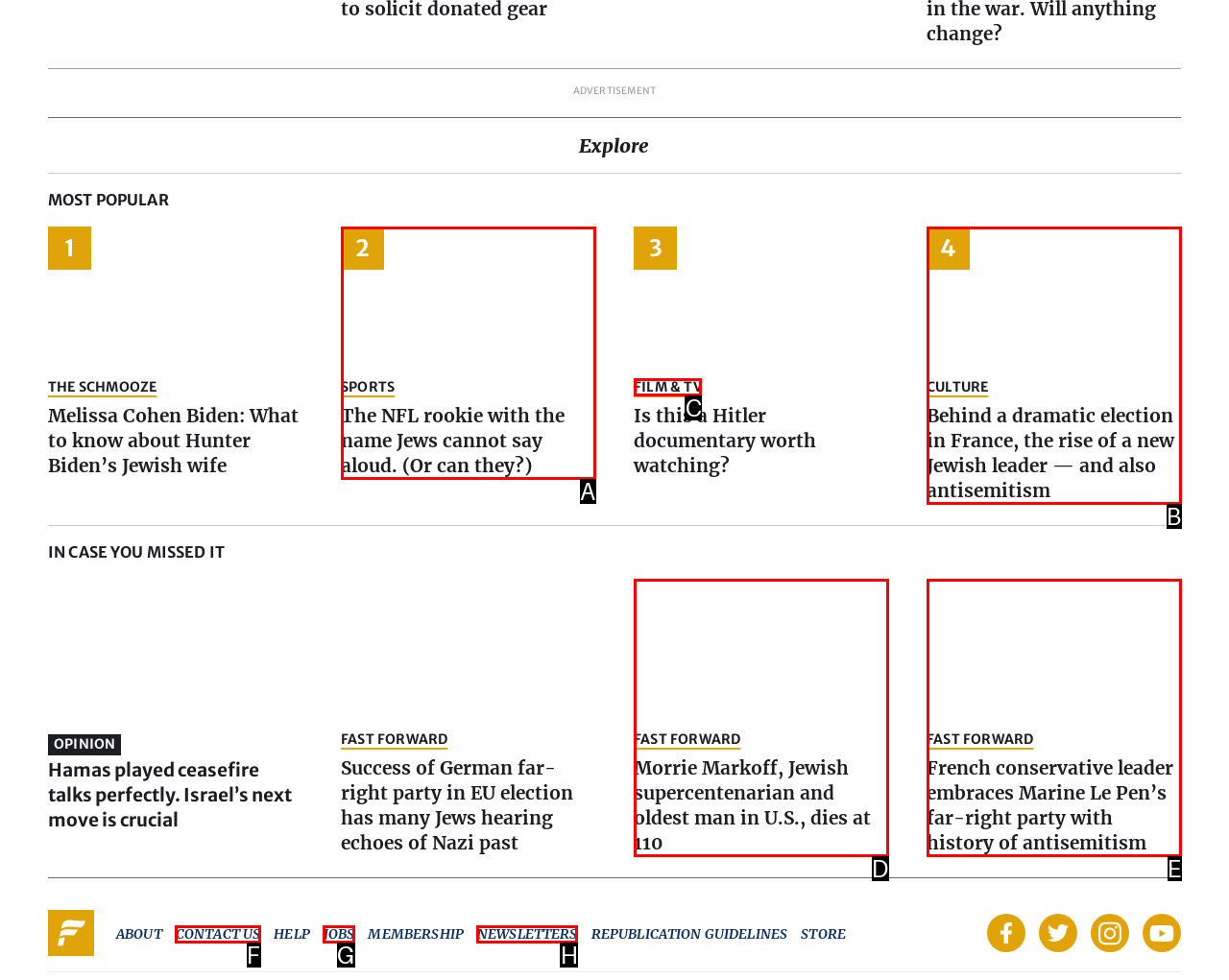To achieve the task: Explore the 'FILM & TV' section, which HTML element do you need to click?
Respond with the letter of the correct option from the given choices.

C